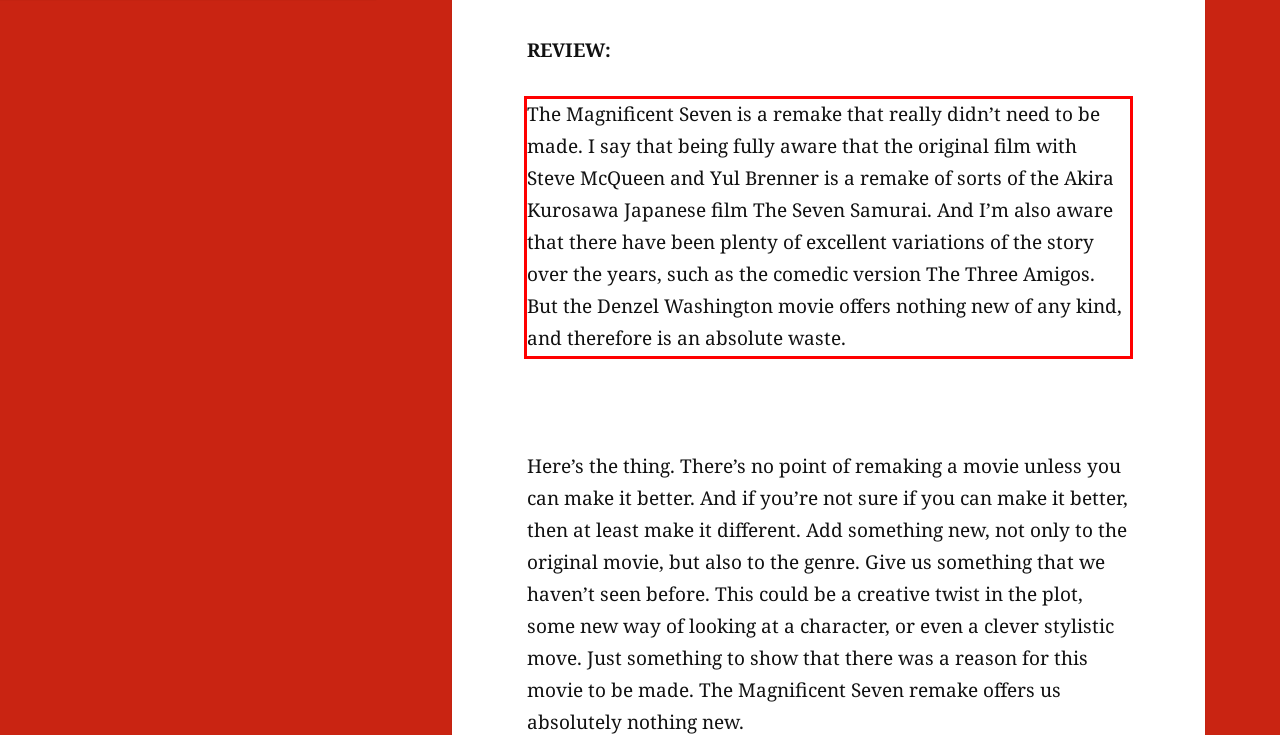Using the provided webpage screenshot, recognize the text content in the area marked by the red bounding box.

The Magnificent Seven is a remake that really didn’t need to be made. I say that being fully aware that the original film with Steve McQueen and Yul Brenner is a remake of sorts of the Akira Kurosawa Japanese film The Seven Samurai. And I’m also aware that there have been plenty of excellent variations of the story over the years, such as the comedic version The Three Amigos. But the Denzel Washington movie offers nothing new of any kind, and therefore is an absolute waste.